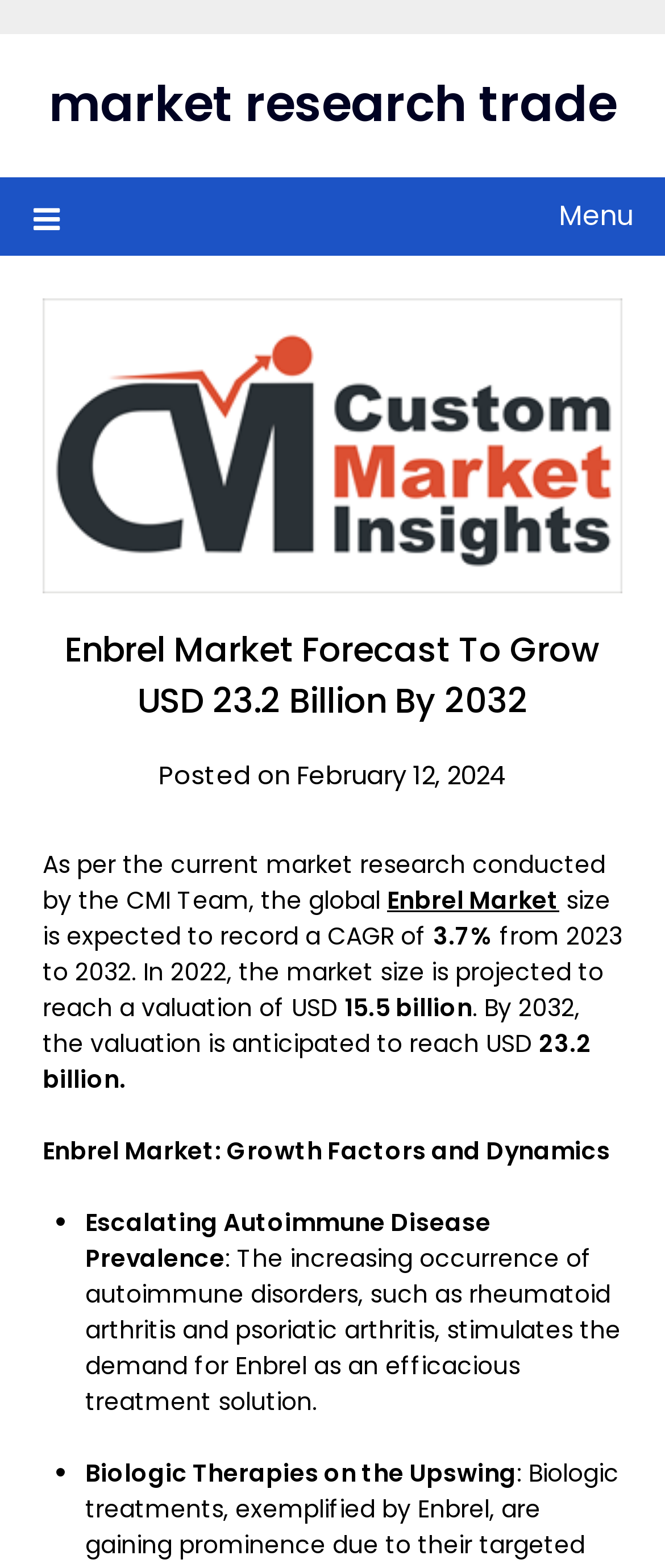What is one of the growth factors of Enbrel Market?
Provide an in-depth and detailed answer to the question.

The answer can be found in the list of growth factors and dynamics, where one of the points is 'Escalating Autoimmune Disease Prevalence'.